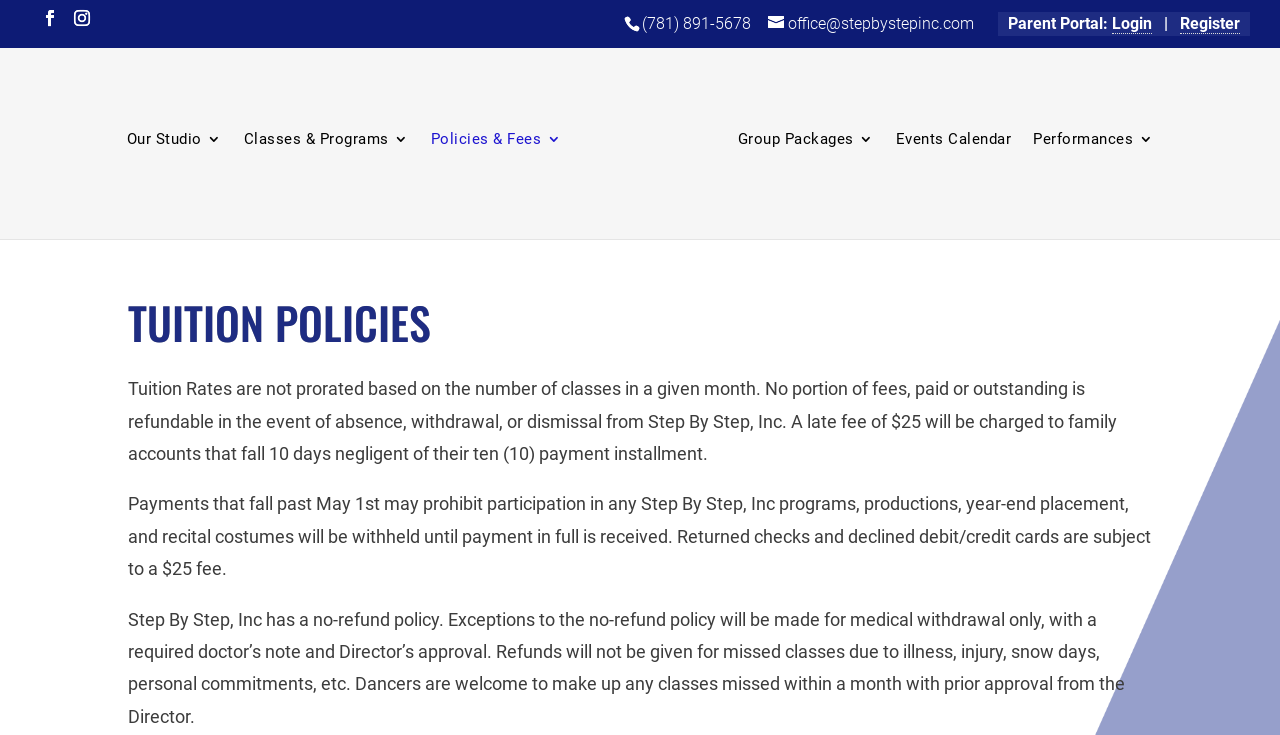What is the purpose of the 'Parent Portal' link?
Provide a short answer using one word or a brief phrase based on the image.

To login or register